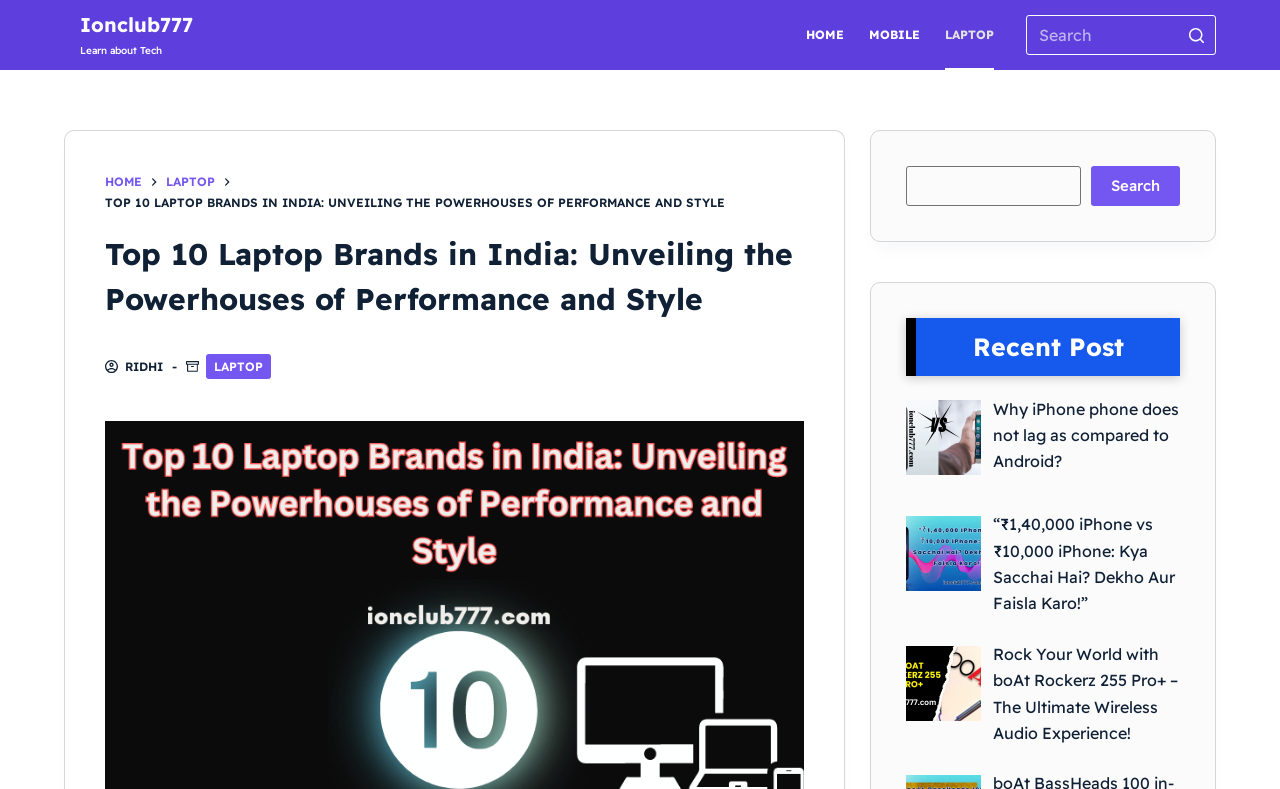Pinpoint the bounding box coordinates for the area that should be clicked to perform the following instruction: "Search for laptops".

[0.802, 0.019, 0.95, 0.07]